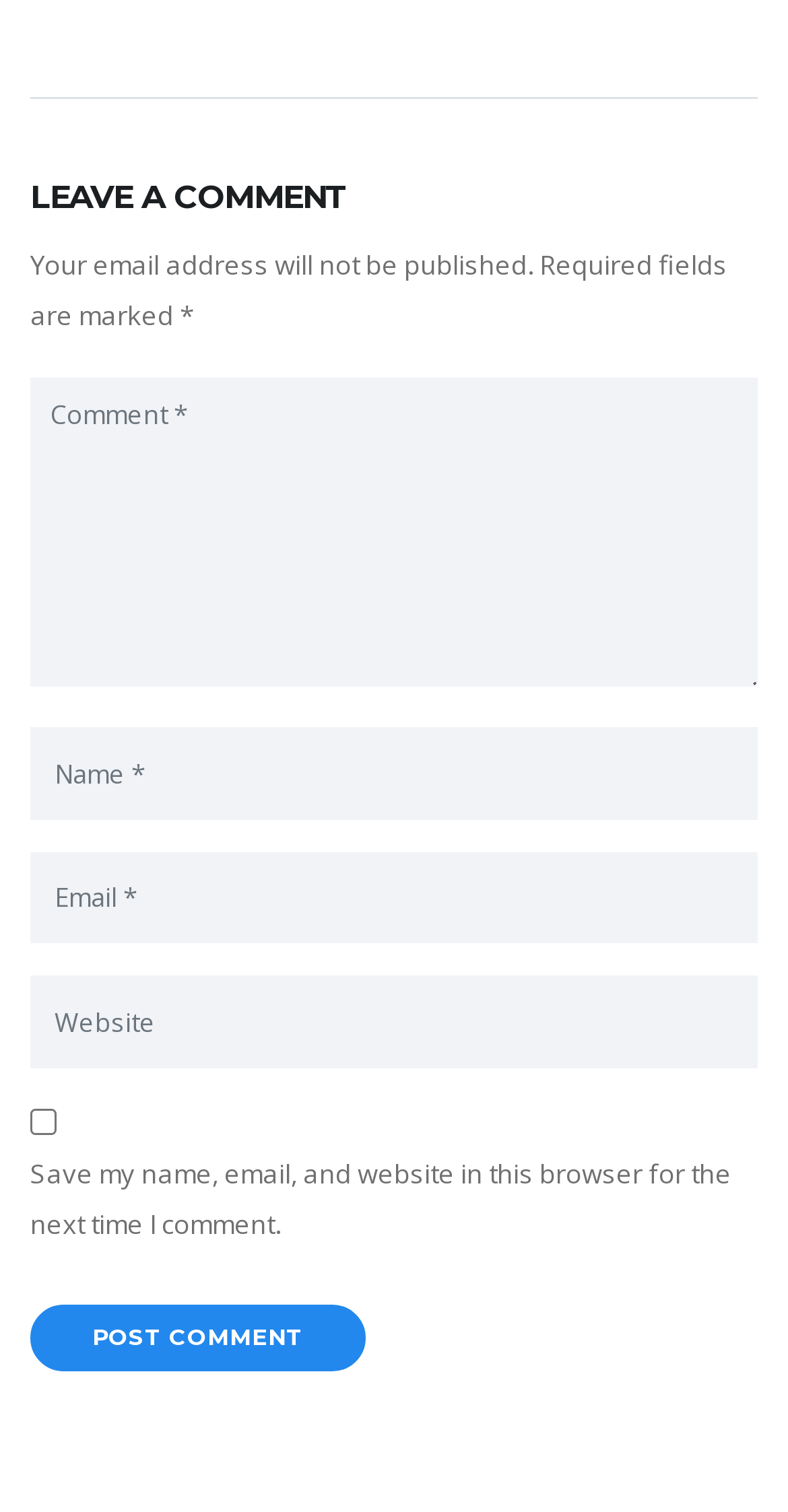What is the label of the button?
Please respond to the question thoroughly and include all relevant details.

The button element has a child StaticText element with the text 'POST COMMENT', which is the label of the button.